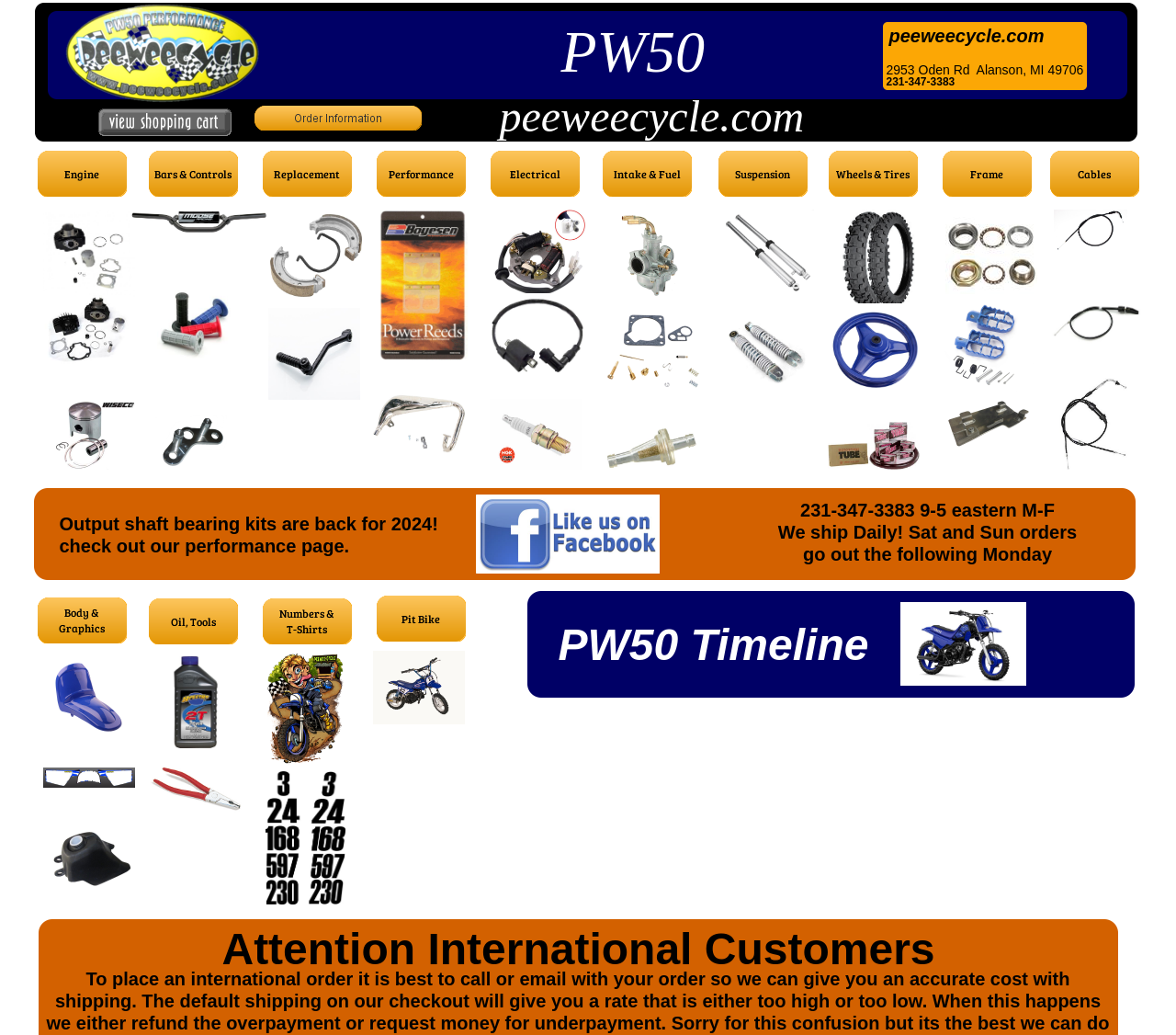Offer a detailed explanation of the webpage layout and contents.

This webpage appears to be an e-commerce website specializing in PW50 parts and accessories. At the top of the page, there is a header section with the website's name "peeweecycle.com" and the company's address and phone number. Below this, there is a prominent display of the website's focus on PW50 products.

The main content area of the page is divided into several sections. On the left side, there are multiple links to various categories of PW50 parts, such as performance and replacement parts. These links are arranged vertically, with some of them having accompanying images.

In the center of the page, there is a section with a heading "PW50 Timeline" and another section with a heading "Order Information". Below these, there are more links to specific PW50 parts and accessories, including output shaft bearing kits, which are highlighted as being back in stock for 2024.

On the right side of the page, there is a section with contact information, including a phone number and a note about shipping policies. There is also a section with a heading "Attention International Customers".

Throughout the page, there are numerous images of PW50 parts and accessories, which are scattered among the links and text sections. The overall layout of the page is dense, with a lot of information and links packed into a relatively small space.